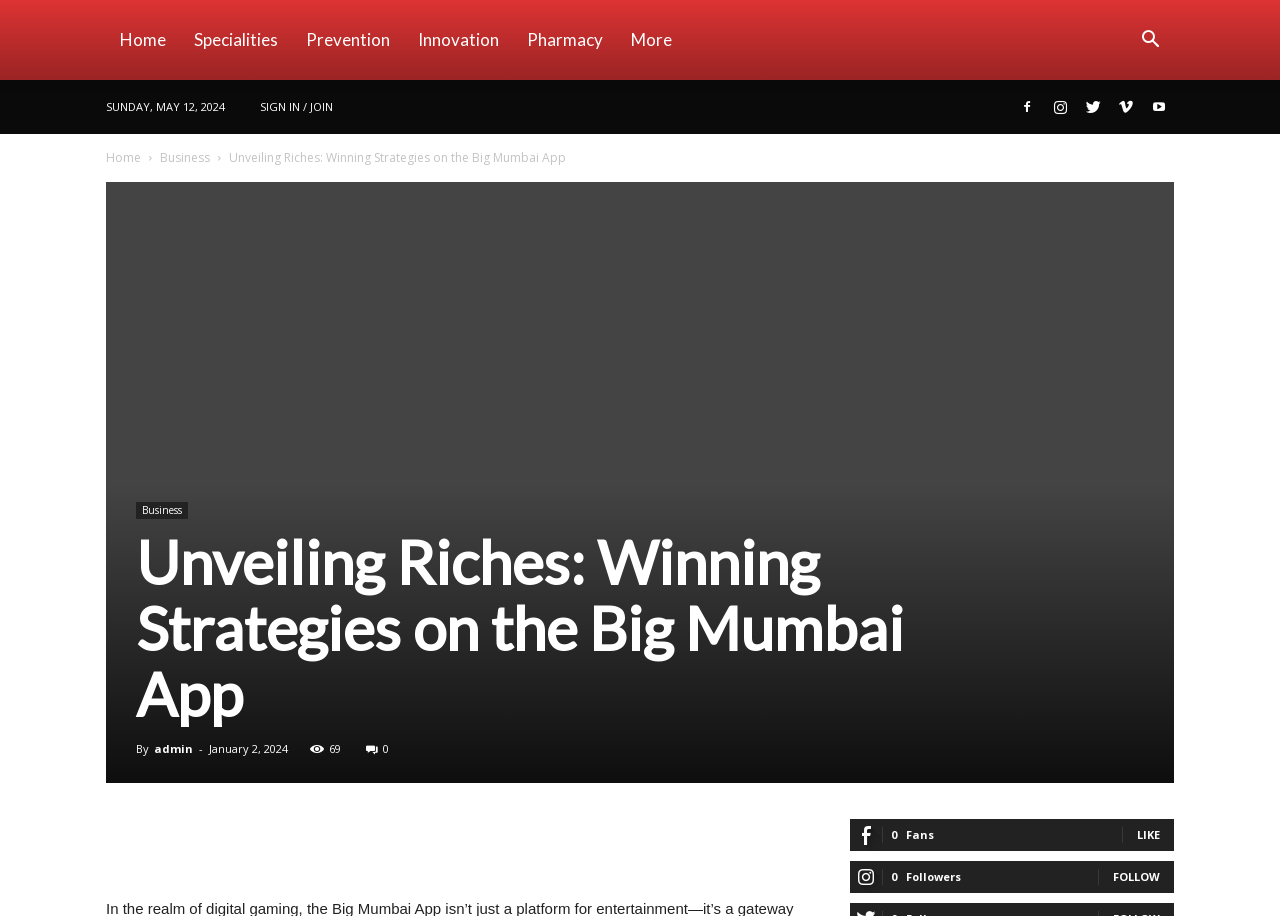Identify the bounding box for the given UI element using the description provided. Coordinates should be in the format (top-left x, top-left y, bottom-right x, bottom-right y) and must be between 0 and 1. Here is the description: Pinterest

[0.155, 0.894, 0.186, 0.938]